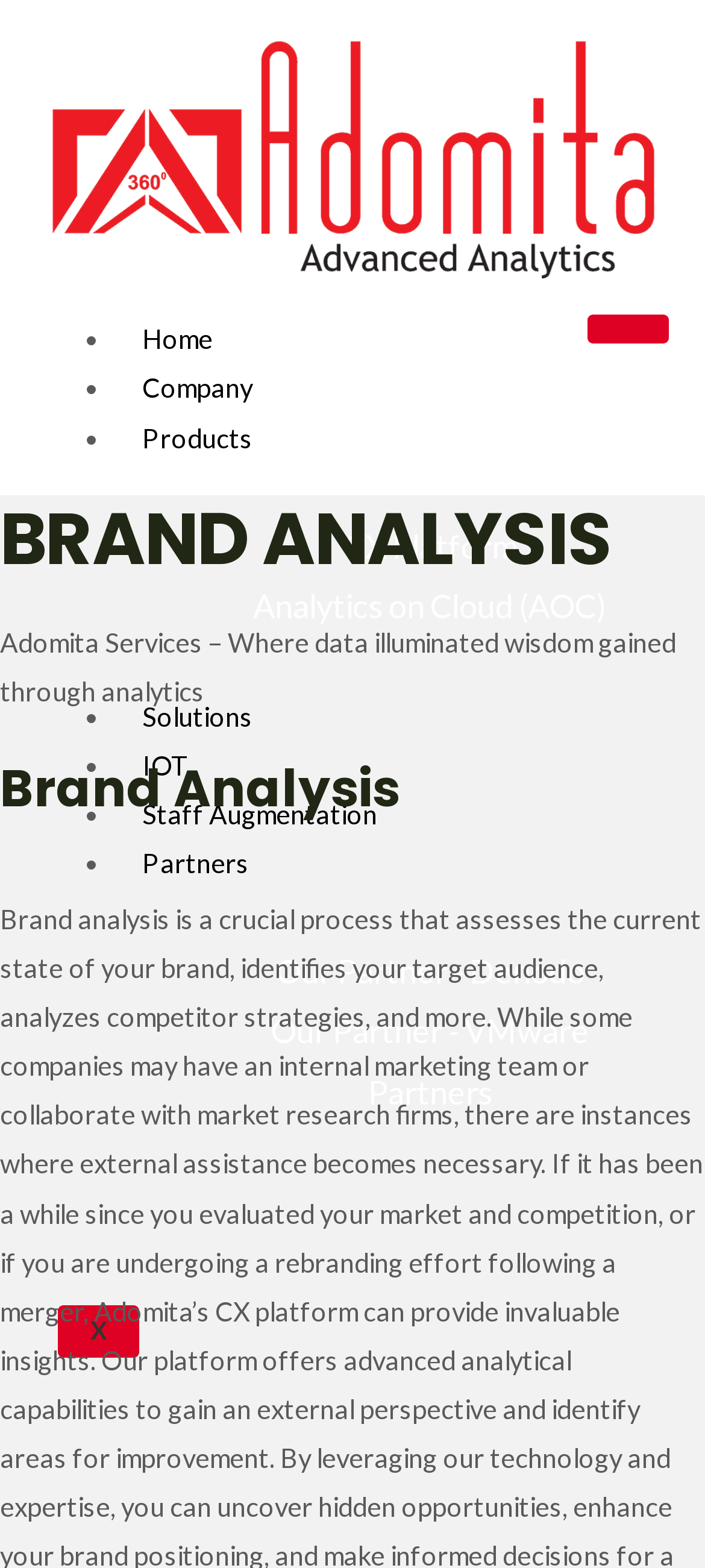Please find the bounding box coordinates of the element that you should click to achieve the following instruction: "View CX Platform". The coordinates should be presented as four float numbers between 0 and 1: [left, top, right, bottom].

[0.379, 0.329, 0.734, 0.368]